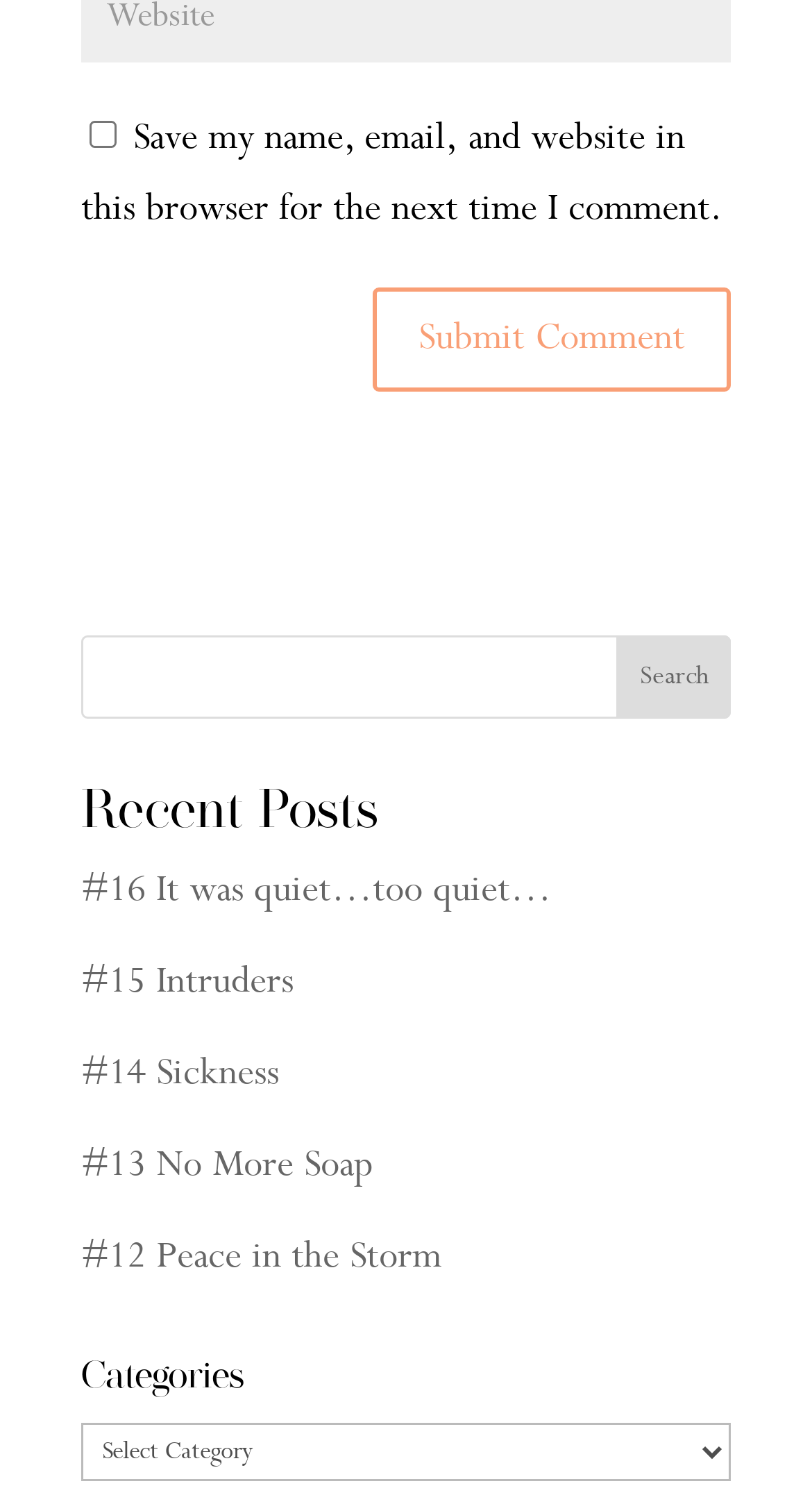Respond to the following query with just one word or a short phrase: 
How many recent posts are listed?

5